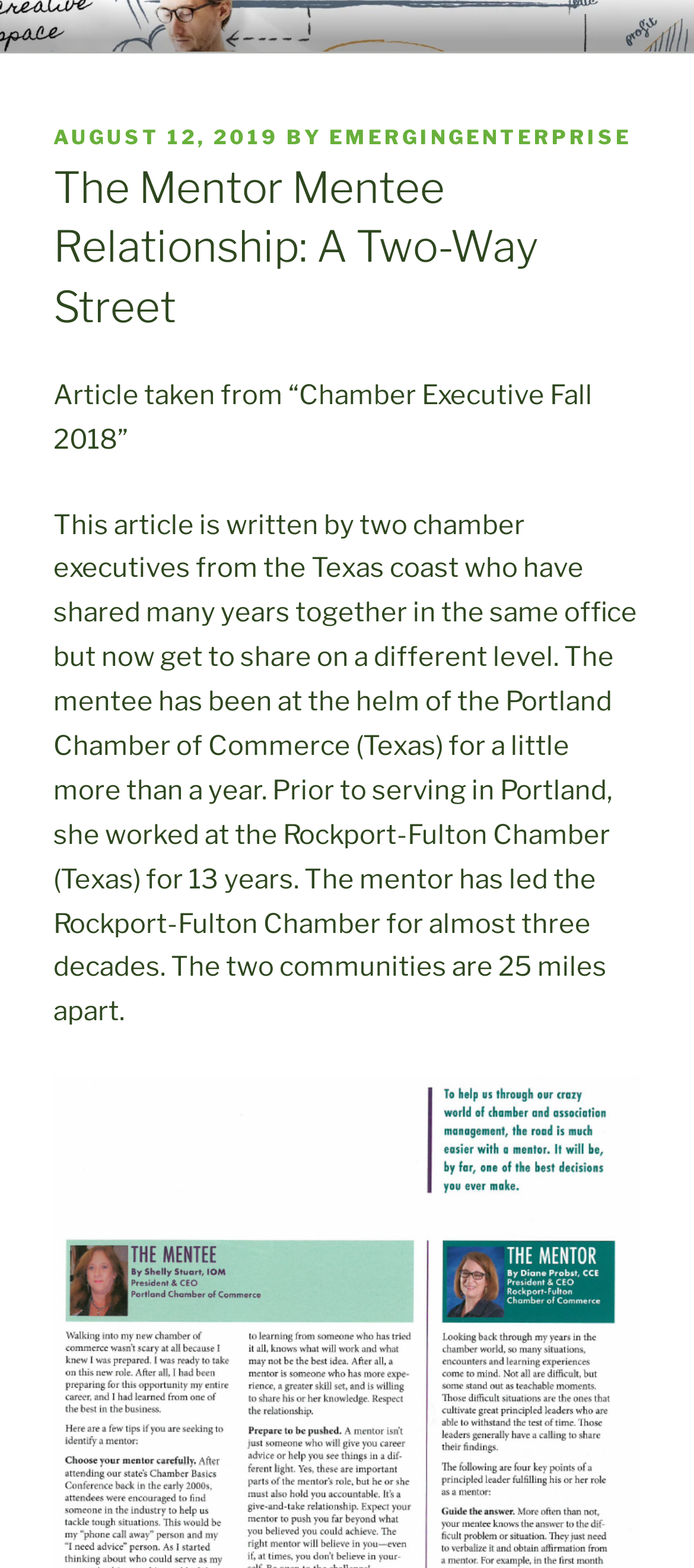What is the distance between the two communities mentioned in the article?
Based on the screenshot, provide your answer in one word or phrase.

25 miles